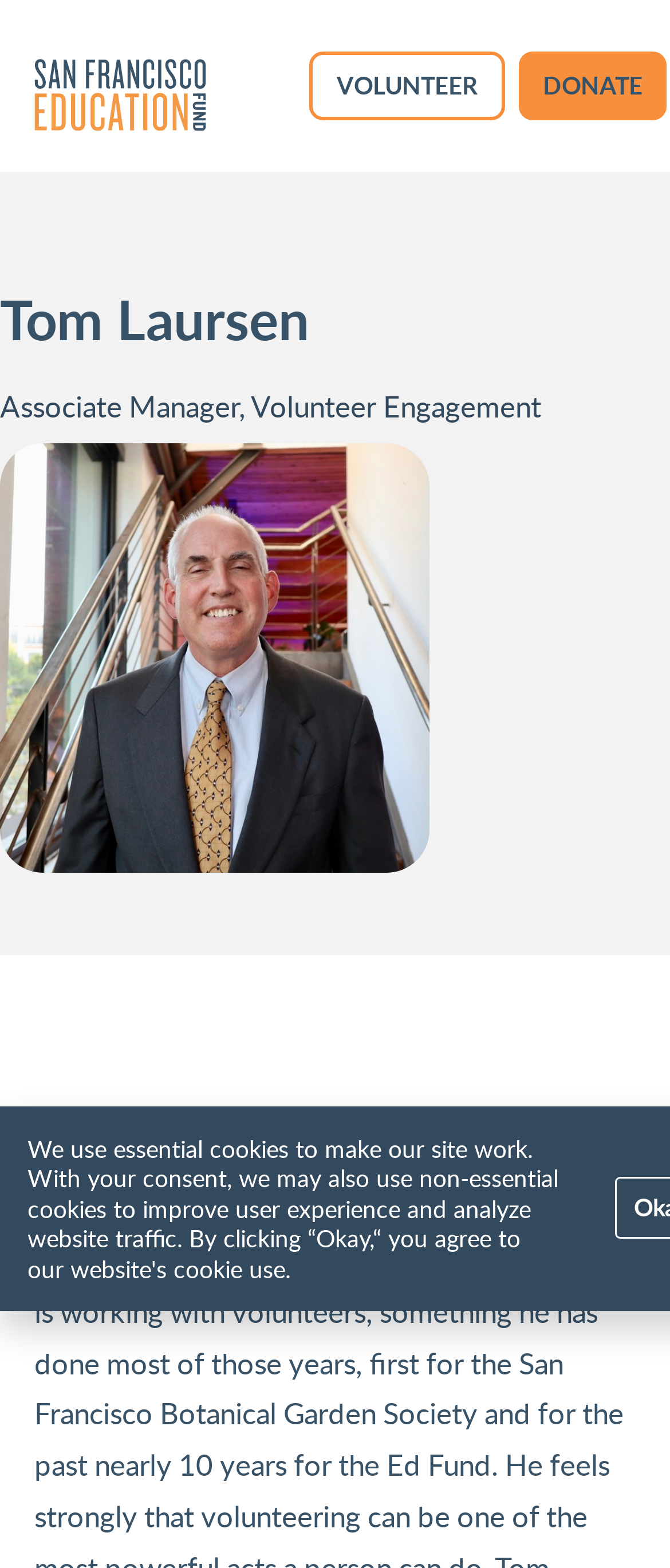How many links are in the top navigation?
Could you please answer the question thoroughly and with as much detail as possible?

I can see three links in the top navigation area of the webpage: 'San Francisco Education Fund Logo', 'VOLUNTEER', and 'DONATE'. Therefore, there are three links in the top navigation.